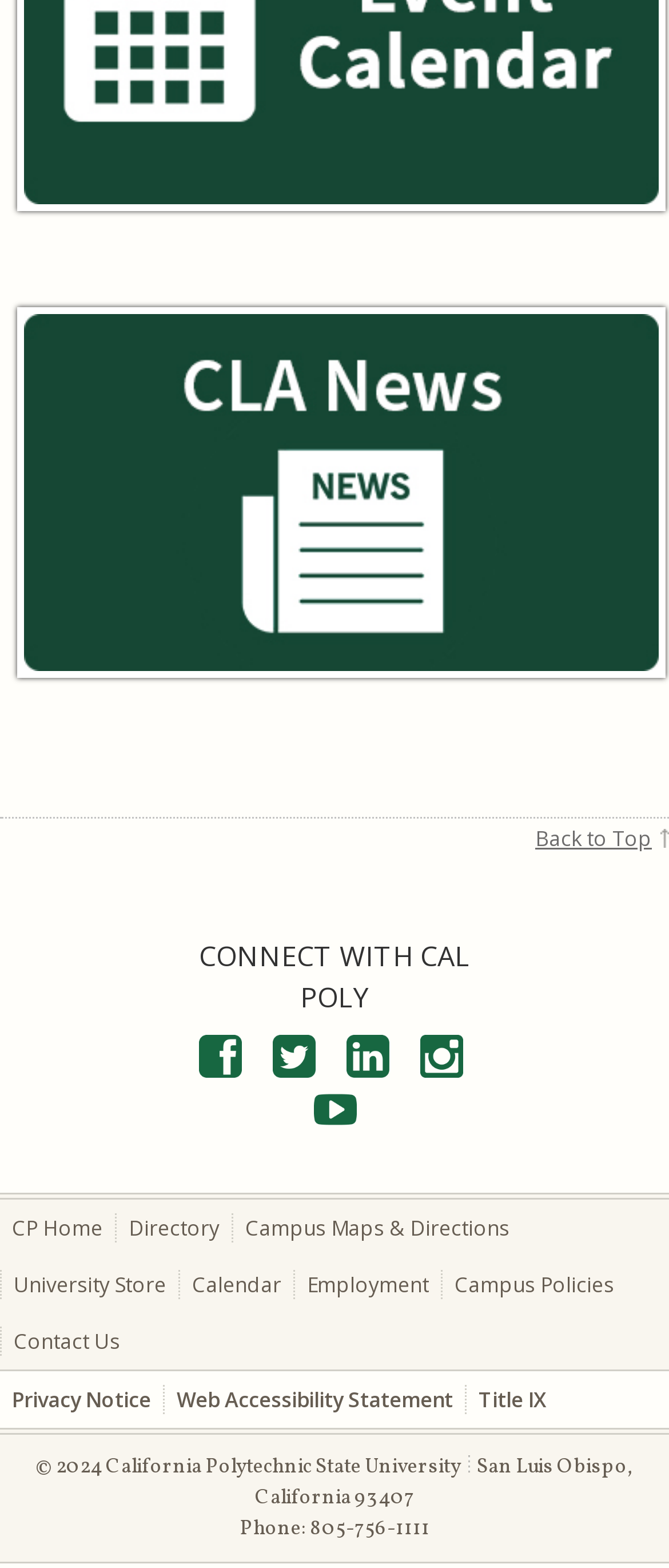Identify the bounding box for the UI element that is described as follows: "Back to Top".

[0.8, 0.522, 1.0, 0.548]